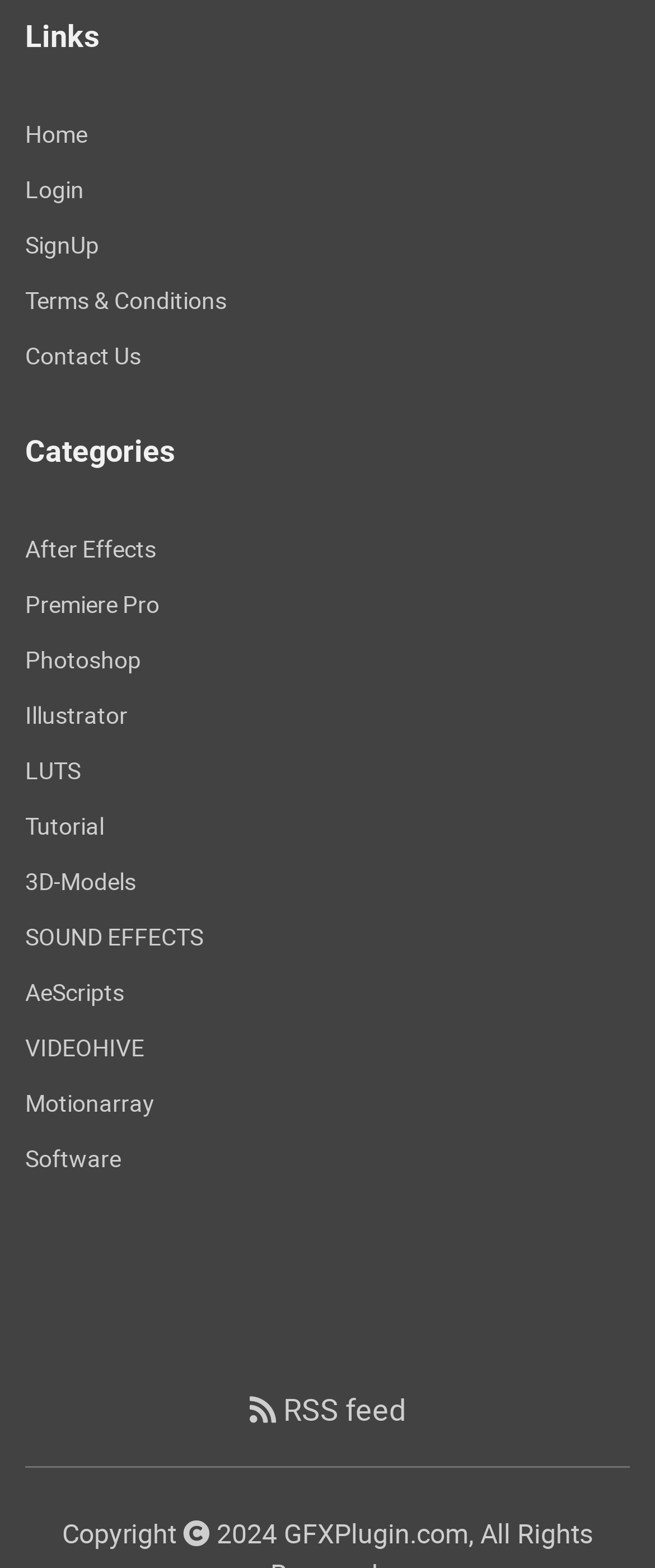Utilize the information from the image to answer the question in detail:
What is the purpose of the RSS feed link?

The purpose of the RSS feed link is to subscribe to the RSS feed because it is a common convention to provide an RSS feed link for users to subscribe to the website's updates, and the link has an OCR text of ' RSS feed' which indicates its purpose.